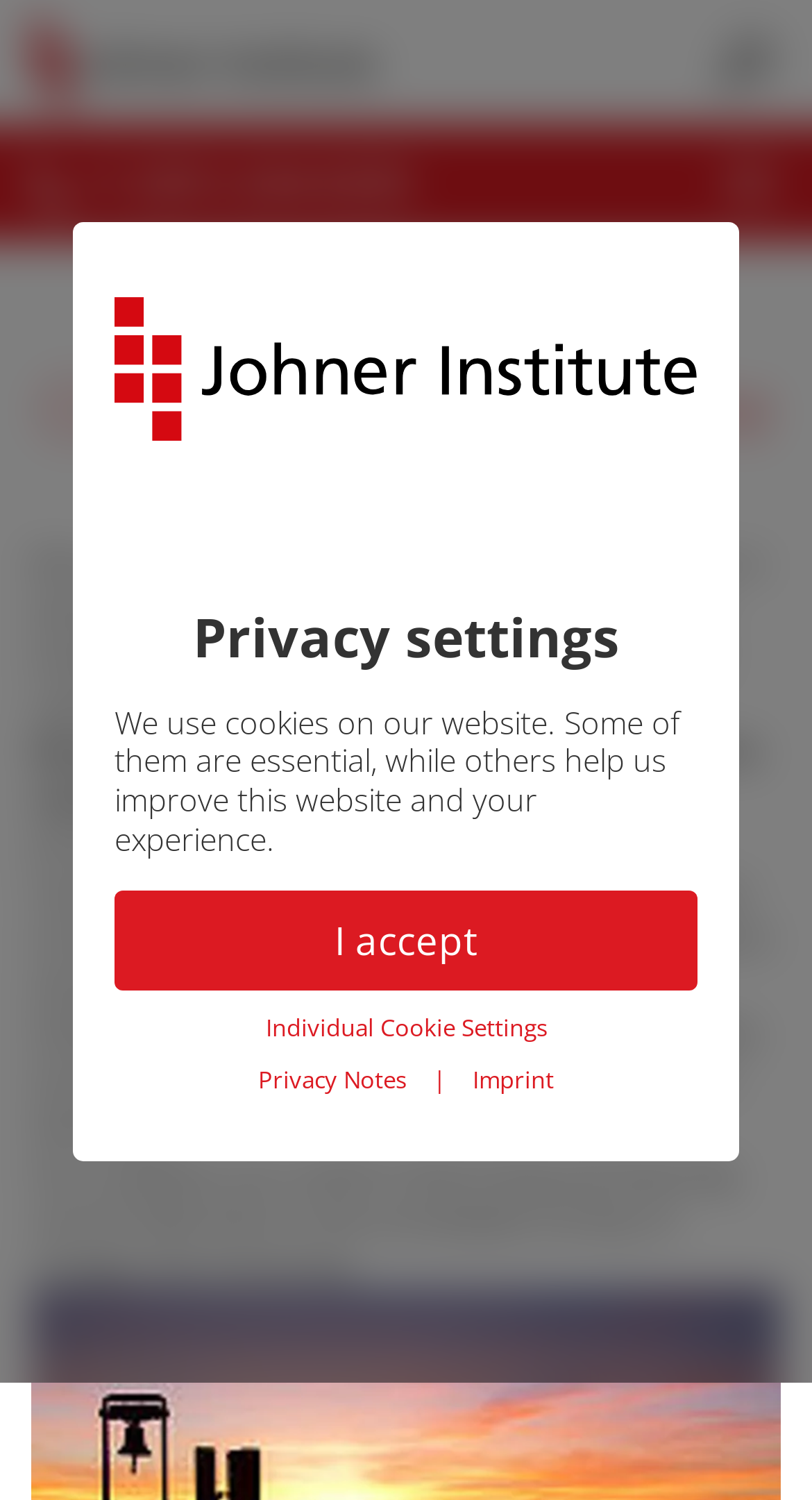What is the phone number mentioned on the webpage?
Please respond to the question thoroughly and include all relevant details.

The webpage has a link with the text 'Telefon_weiß_1 +1 (301) 244-6335', which suggests that it is a phone number related to the content of the webpage.